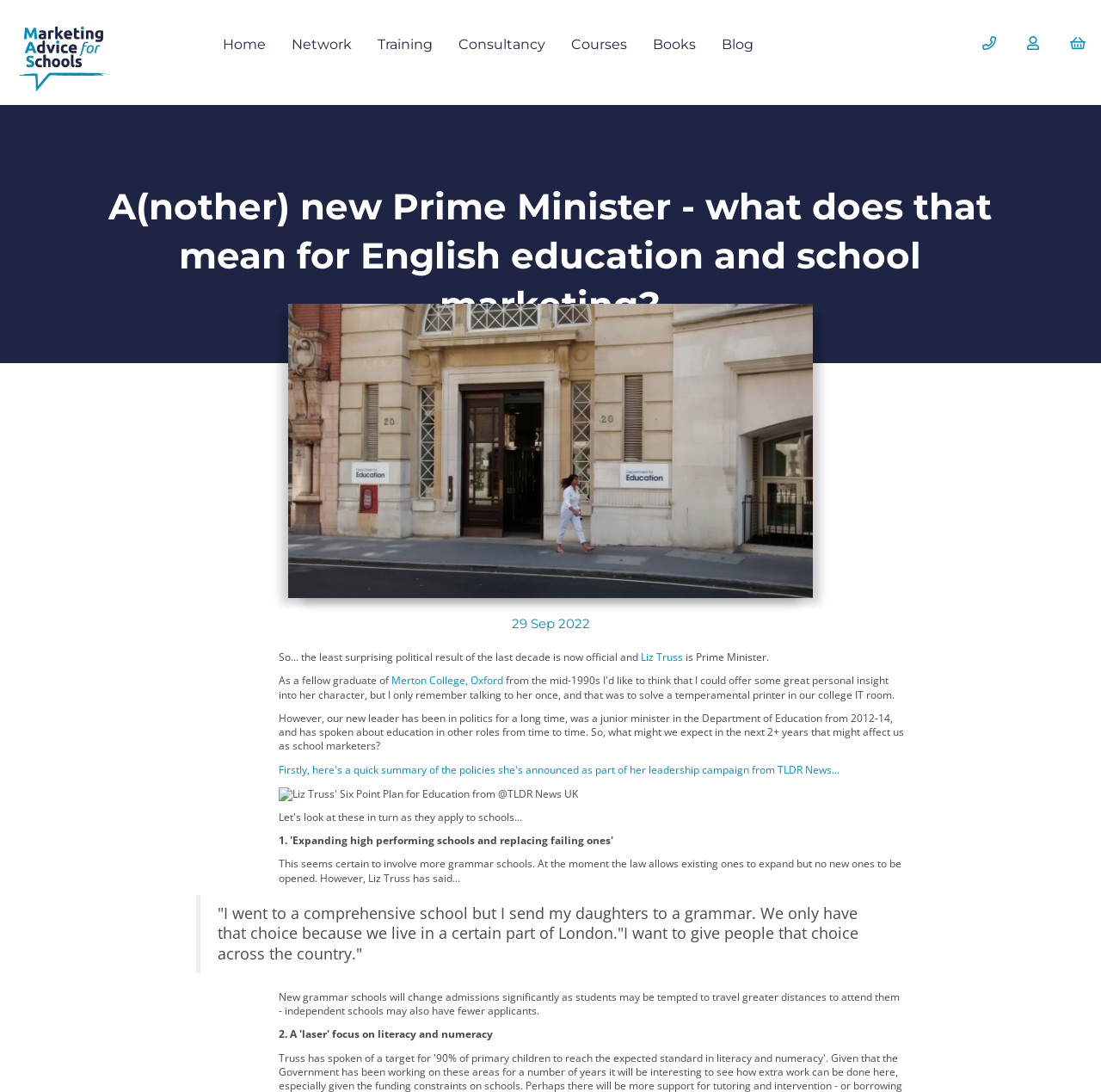Using the description "Liz Truss", locate and provide the bounding box of the UI element.

[0.582, 0.595, 0.621, 0.608]